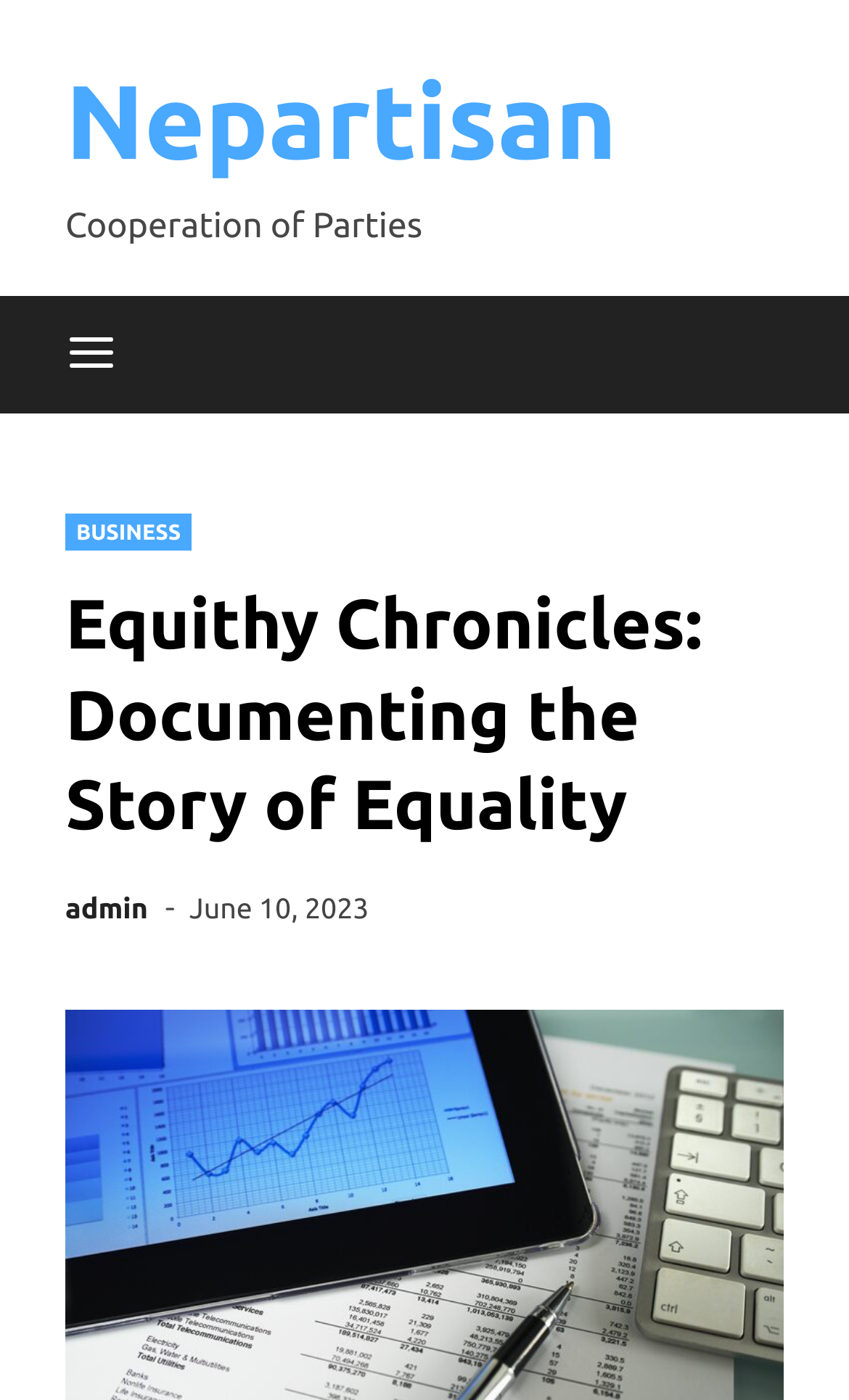What is the date mentioned on the page?
Please provide a full and detailed response to the question.

I found a link element with the text 'June 10, 2023', which suggests that this is the date mentioned on the page.